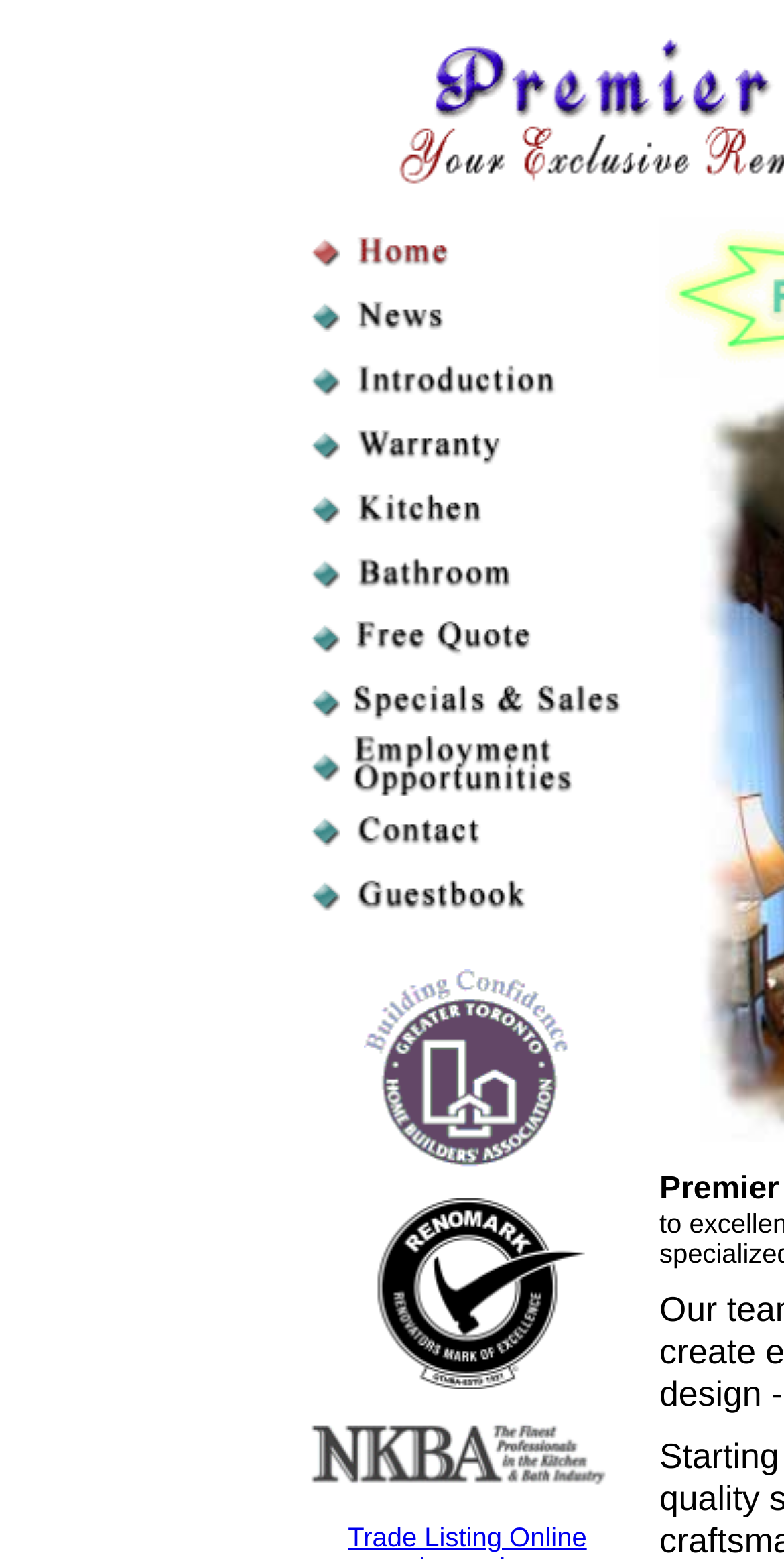Find the bounding box coordinates of the area that needs to be clicked in order to achieve the following instruction: "click the link in the second row". The coordinates should be specified as four float numbers between 0 and 1, i.e., [left, top, right, bottom].

[0.438, 0.206, 0.797, 0.226]